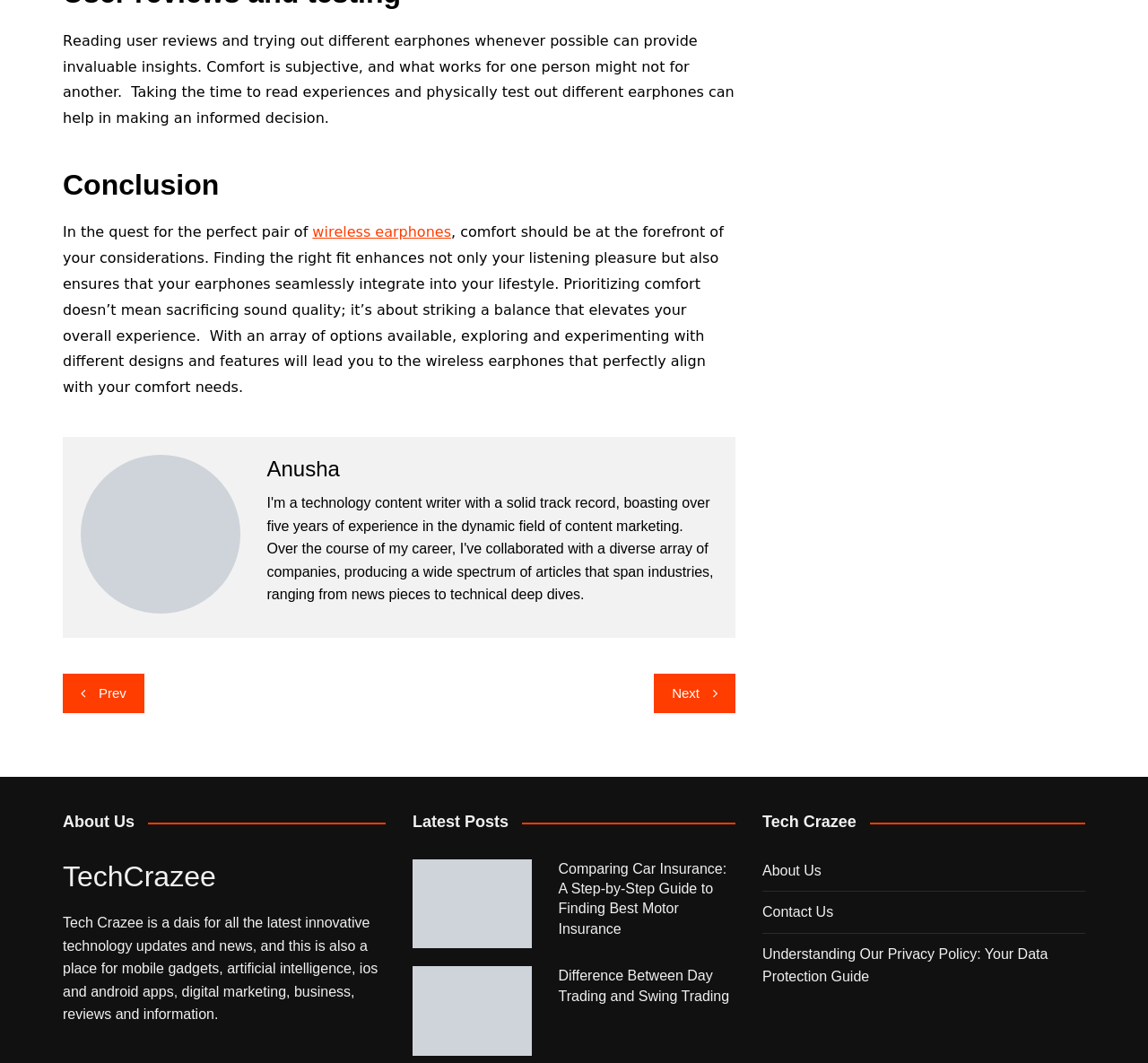Use a single word or phrase to respond to the question:
How many latest posts are displayed on the webpage?

2